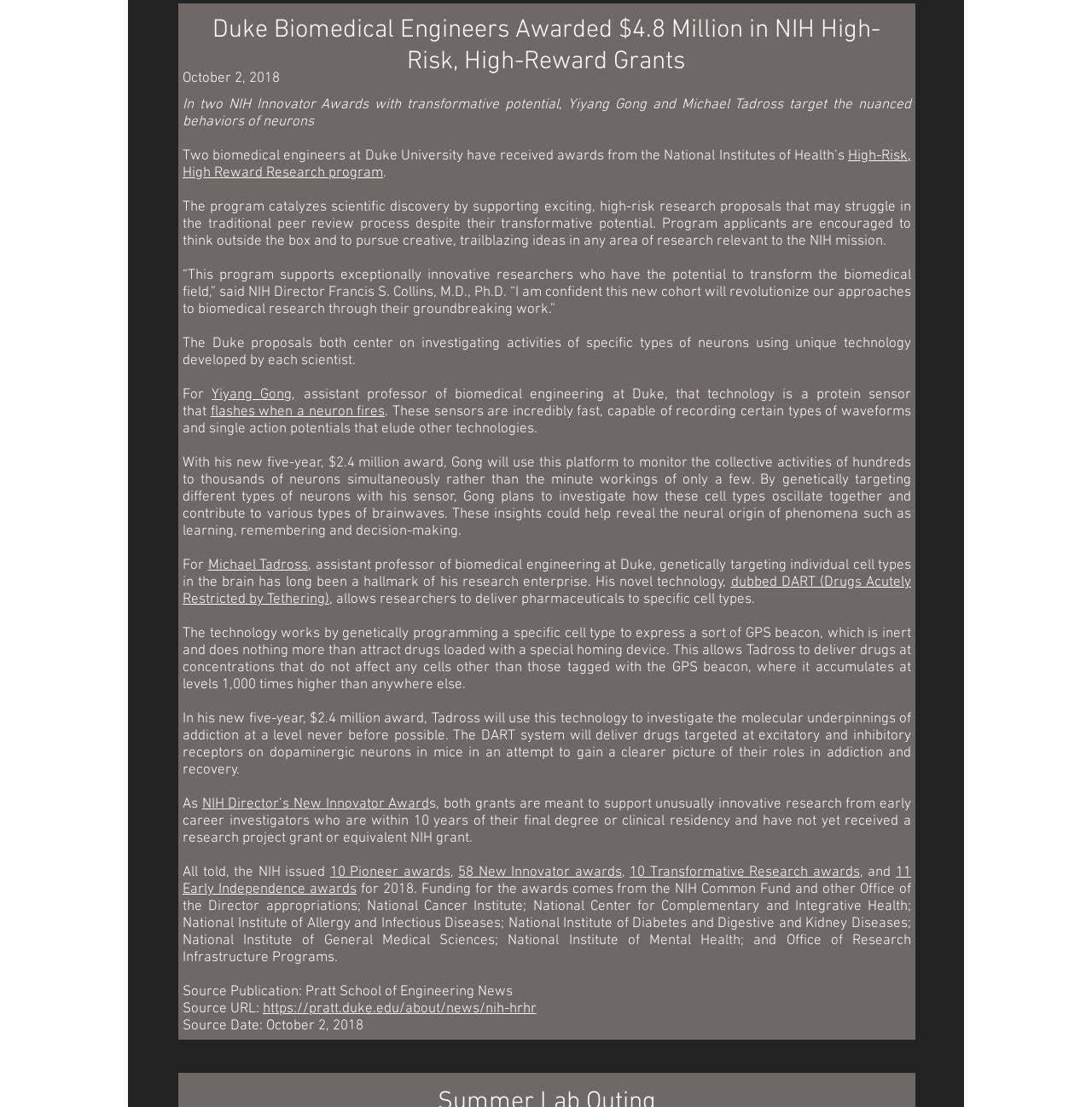Please find the bounding box coordinates (top-left x, top-left y, bottom-right x, bottom-right y) in the screenshot for the UI element described as follows: NIH Director’s New Innovator Award

[0.185, 0.719, 0.393, 0.734]